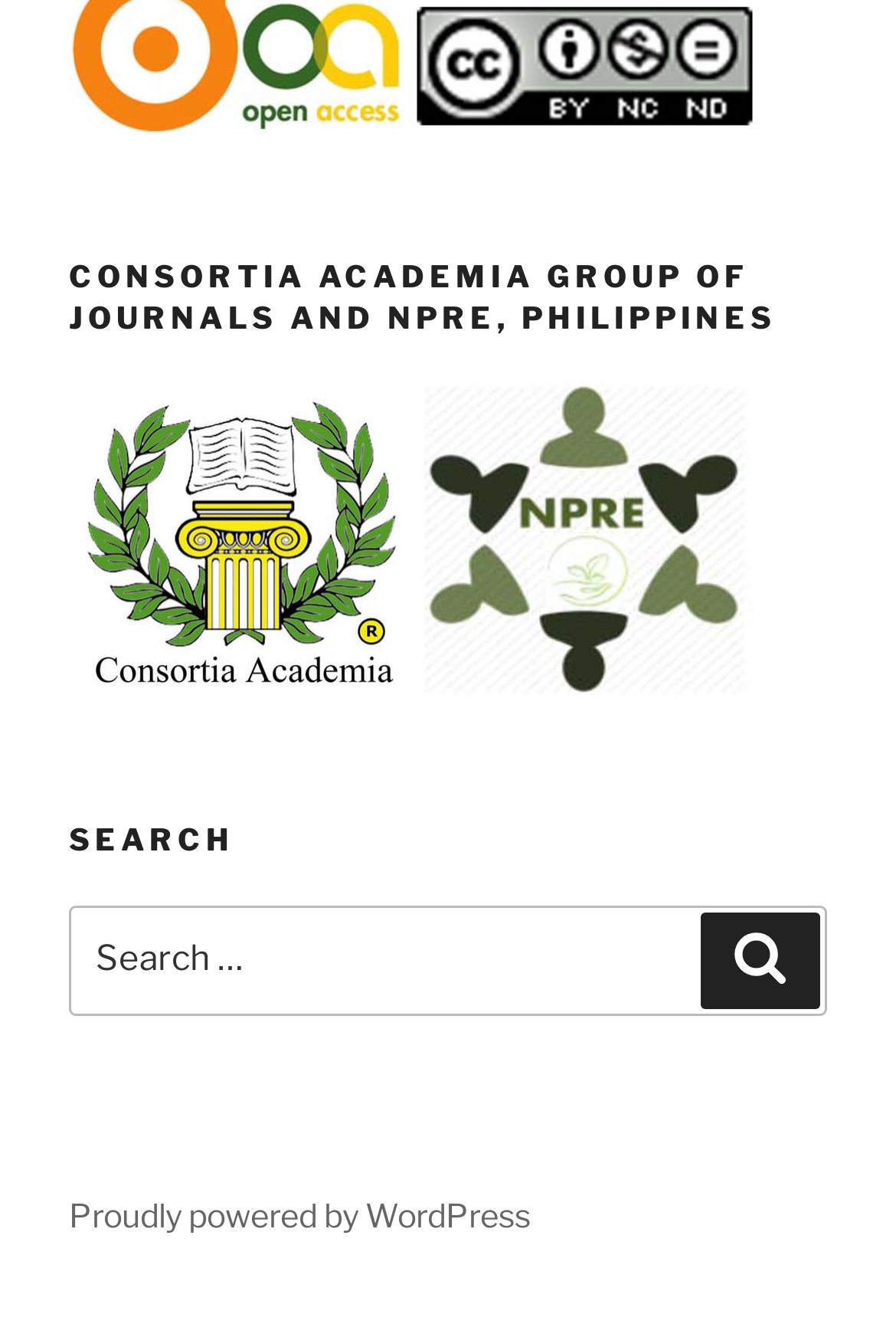Bounding box coordinates must be specified in the format (top-left x, top-left y, bottom-right x, bottom-right y). All values should be floating point numbers between 0 and 1. What are the bounding box coordinates of the UI element described as: Proudly powered by WordPress

[0.077, 0.902, 0.592, 0.932]